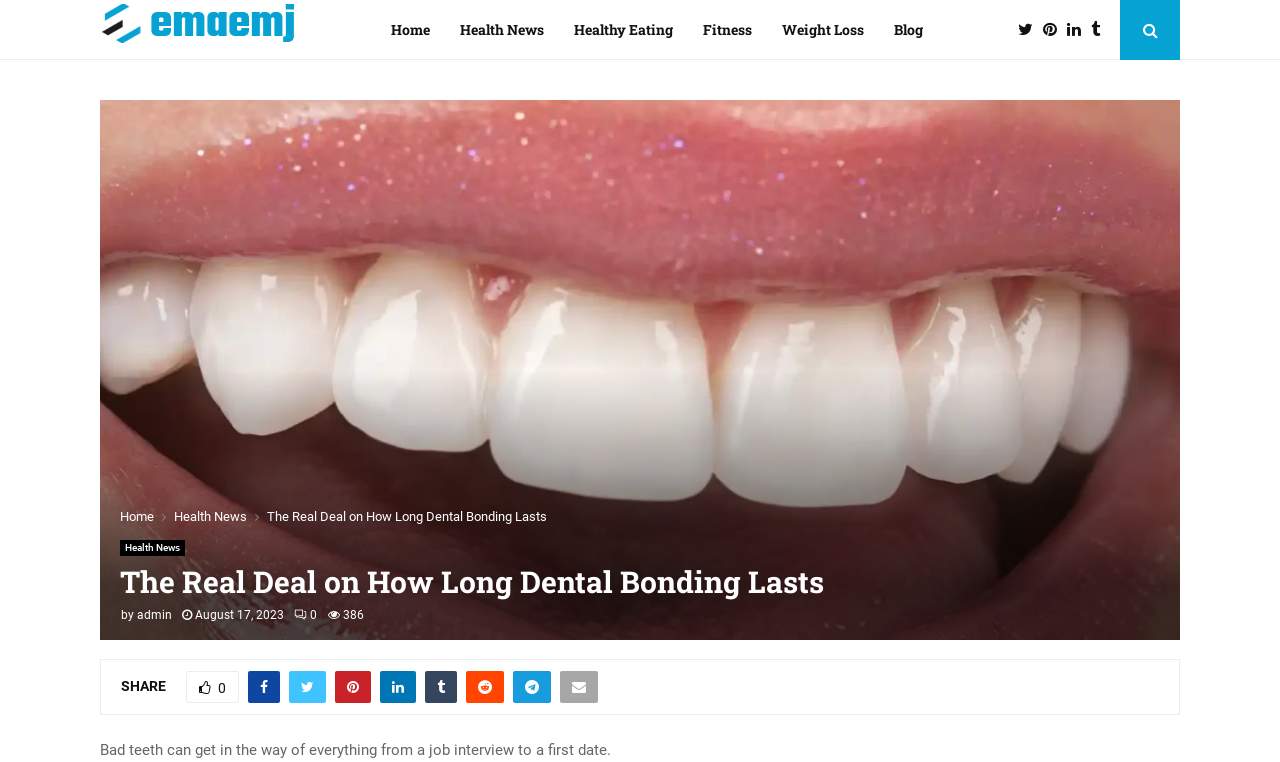Please identify the bounding box coordinates of the element's region that needs to be clicked to fulfill the following instruction: "Click on the 'Blog' link". The bounding box coordinates should consist of four float numbers between 0 and 1, i.e., [left, top, right, bottom].

[0.698, 0.0, 0.721, 0.079]